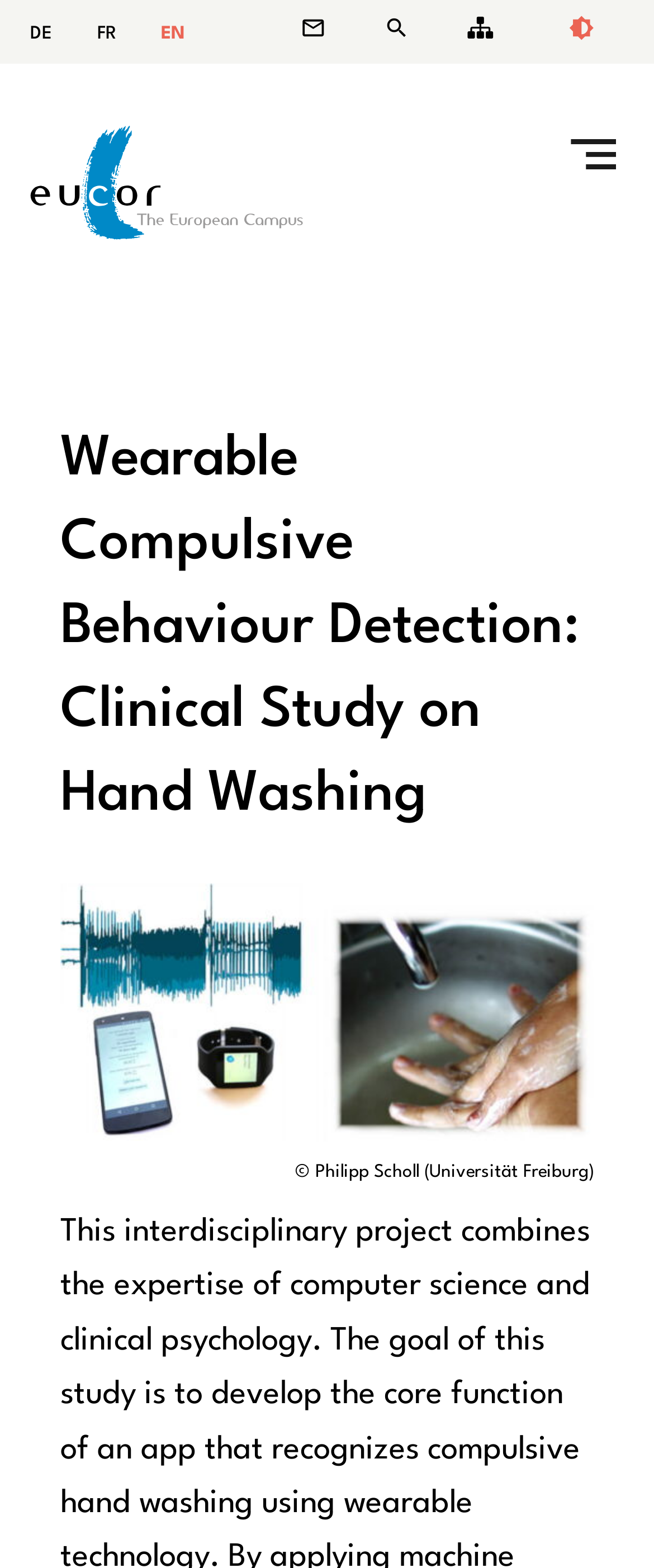Generate the text content of the main heading of the webpage.

Wearable Compulsive Behaviour Detection: Clinical Study on Hand Washing